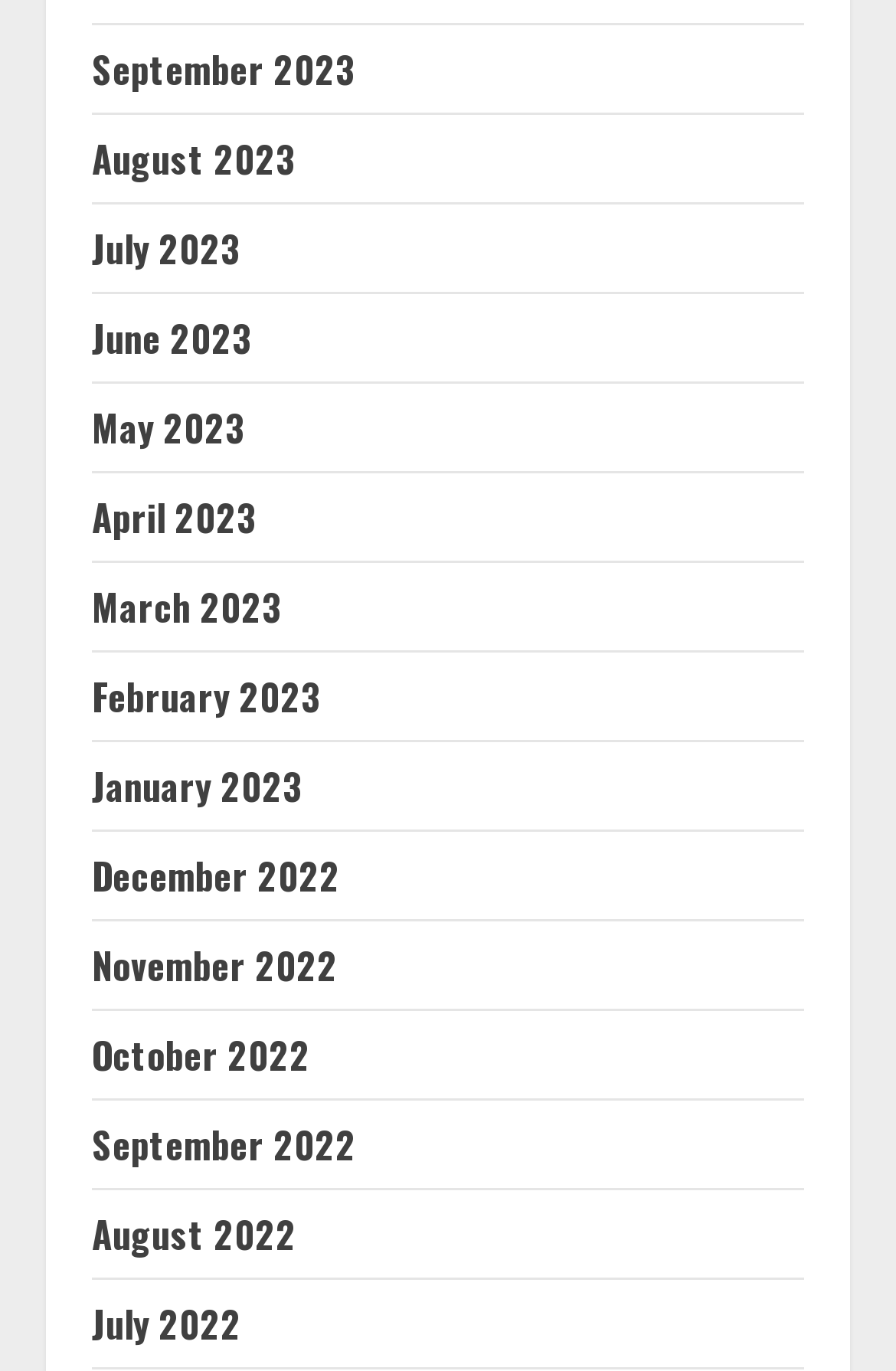Answer the question in a single word or phrase:
What is the latest month listed?

September 2023